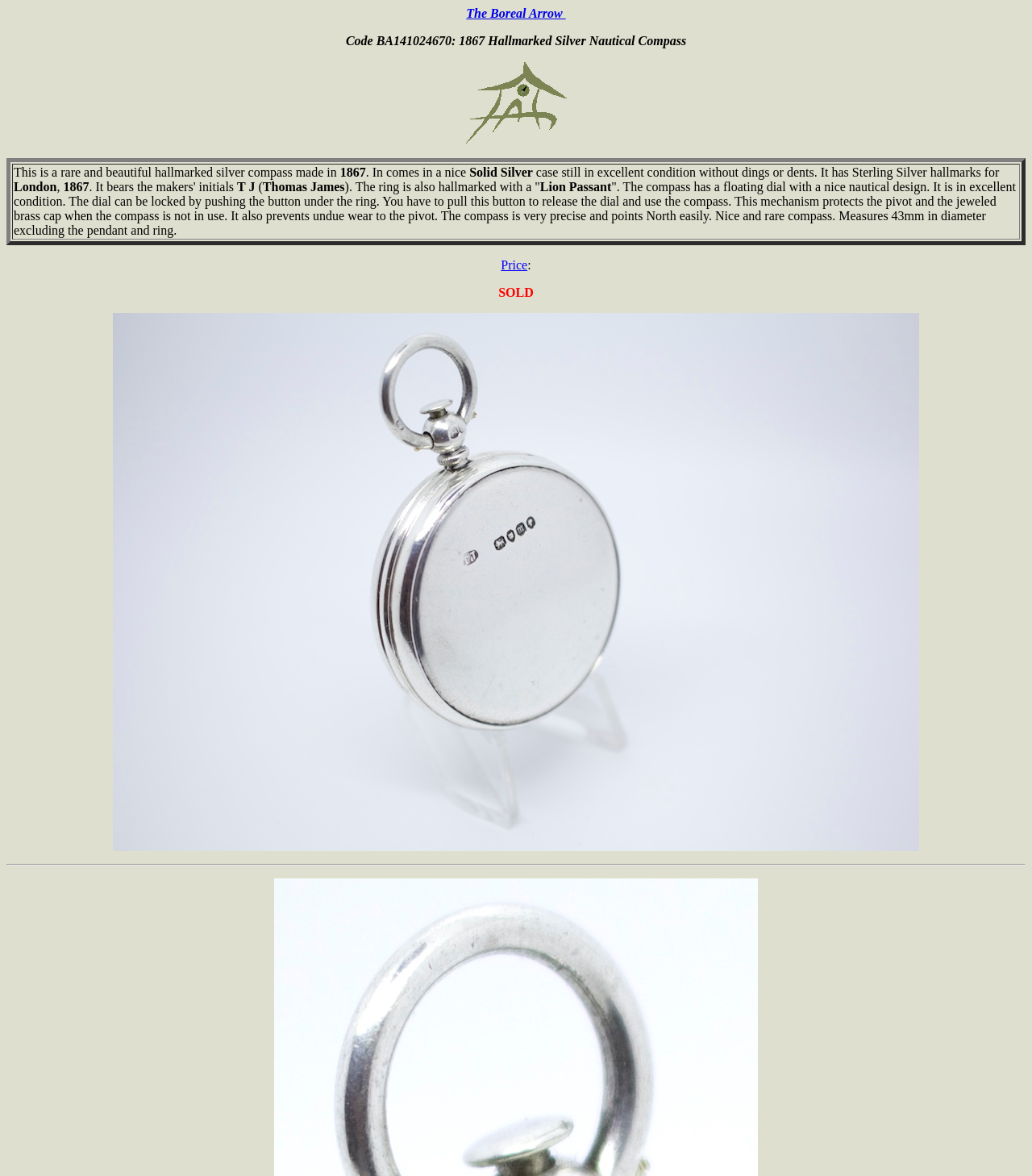Construct a comprehensive description capturing every detail on the webpage.

The webpage is about a rare and beautiful hallmarked silver compass made in 1867, specifically the Boreal Arrow for Silver Nautical Antique Compasses. At the top, there is a link with the text "The Boreal Arrow" followed by a static text describing the compass's code and hallmark. Below this, there is an image of the compass, which is surrounded by a link.

The main content of the webpage is a detailed description of the compass, presented in a table layout. The text describes the compass's features, such as its solid silver case, sterling silver hallmarks, and floating dial with a nautical design. It also mentions the compass's condition, precision, and measurements.

To the right of the description, there is a section displaying the price of the compass, marked as "SOLD". Above this section, there is a small image, likely a logo or icon.

At the bottom of the page, there is a large image that takes up most of the width, possibly showing the compass from a different angle or in more detail.